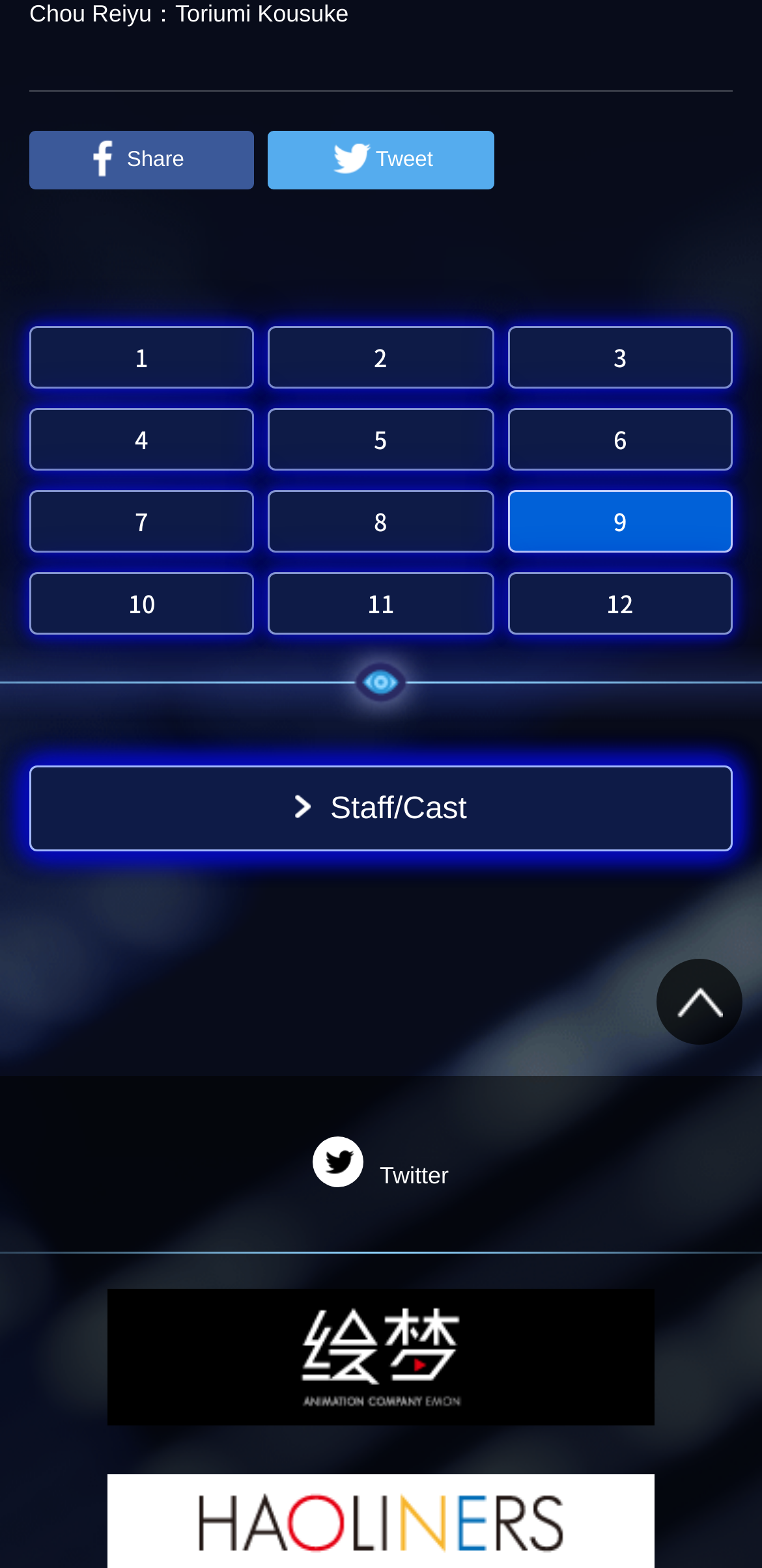Show me the bounding box coordinates of the clickable region to achieve the task as per the instruction: "Go to Twitter".

[0.411, 0.722, 0.589, 0.76]